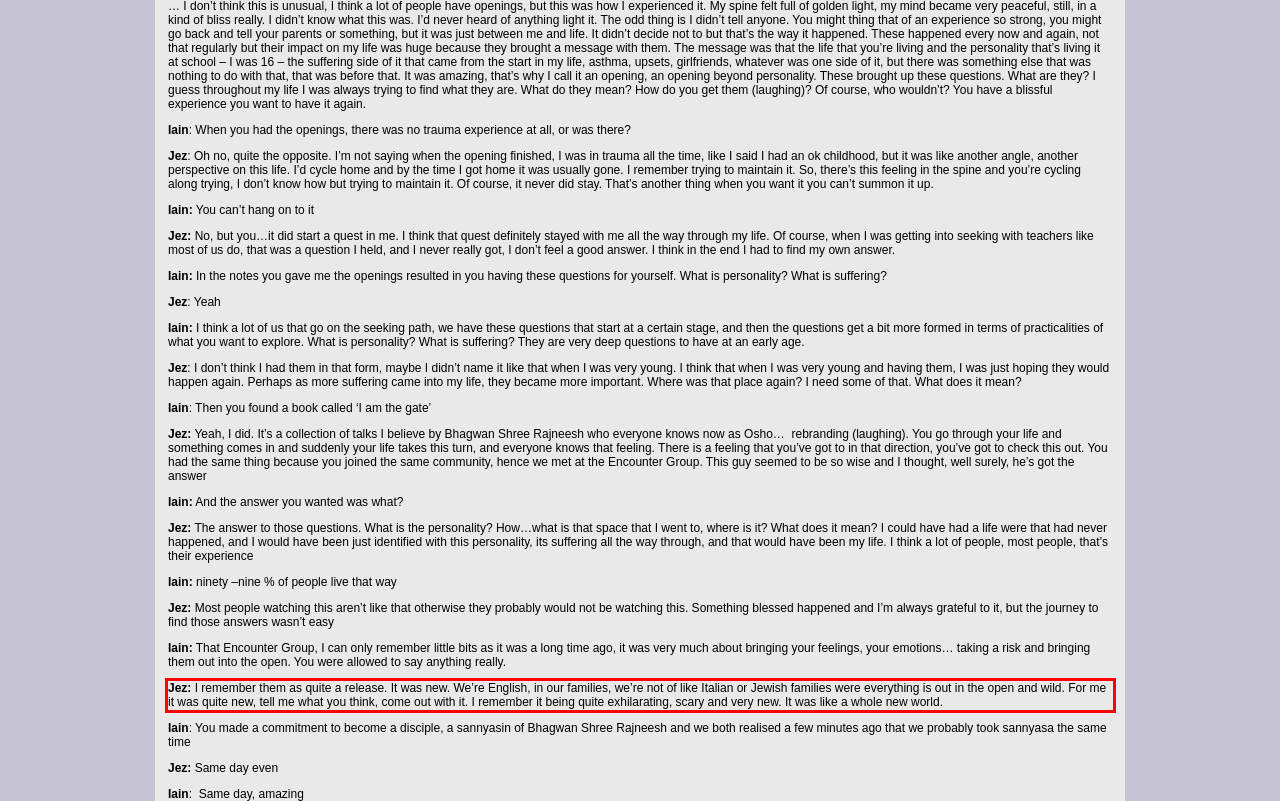Given the screenshot of a webpage, identify the red rectangle bounding box and recognize the text content inside it, generating the extracted text.

Jez: I remember them as quite a release. It was new. We’re English, in our families, we’re not of like Italian or Jewish families were everything is out in the open and wild. For me it was quite new, tell me what you think, come out with it. I remember it being quite exhilarating, scary and very new. It was like a whole new world.